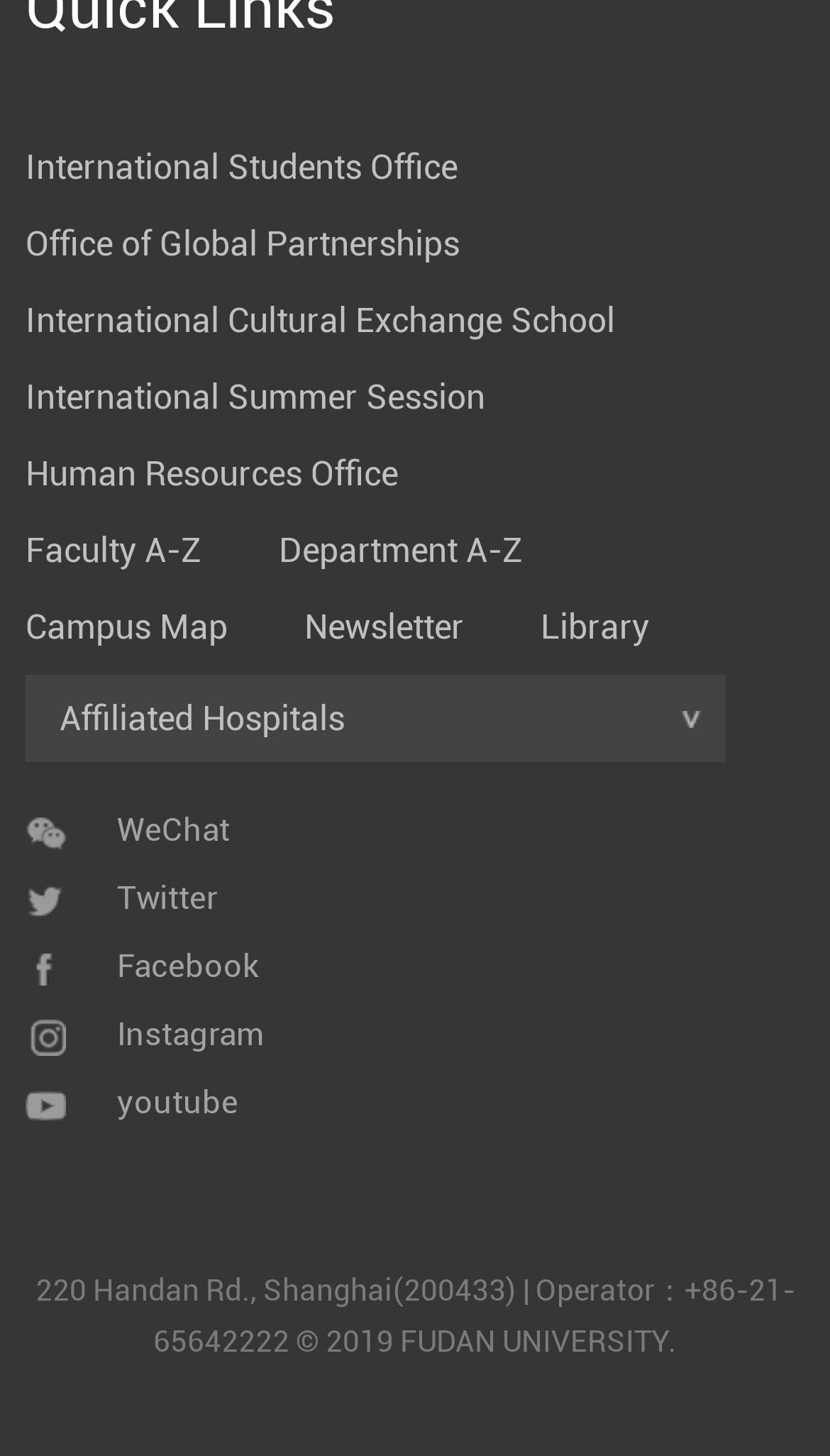Locate the bounding box coordinates of the clickable element to fulfill the following instruction: "Follow on WeChat". Provide the coordinates as four float numbers between 0 and 1 in the format [left, top, right, bottom].

[0.031, 0.557, 0.079, 0.584]